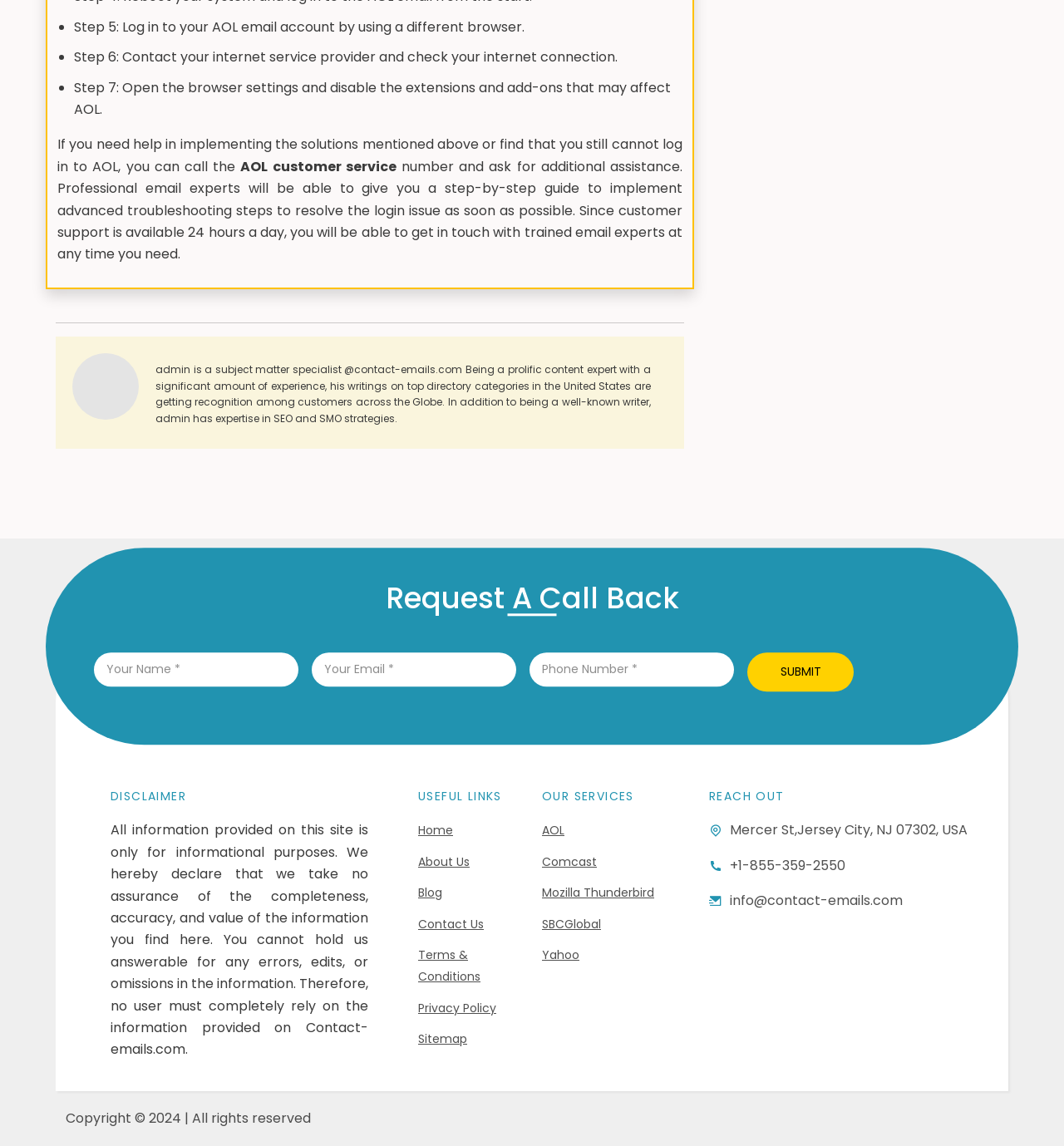Respond to the following query with just one word or a short phrase: 
What is the seventh step to resolve AOL login issue?

Open browser settings and disable extensions